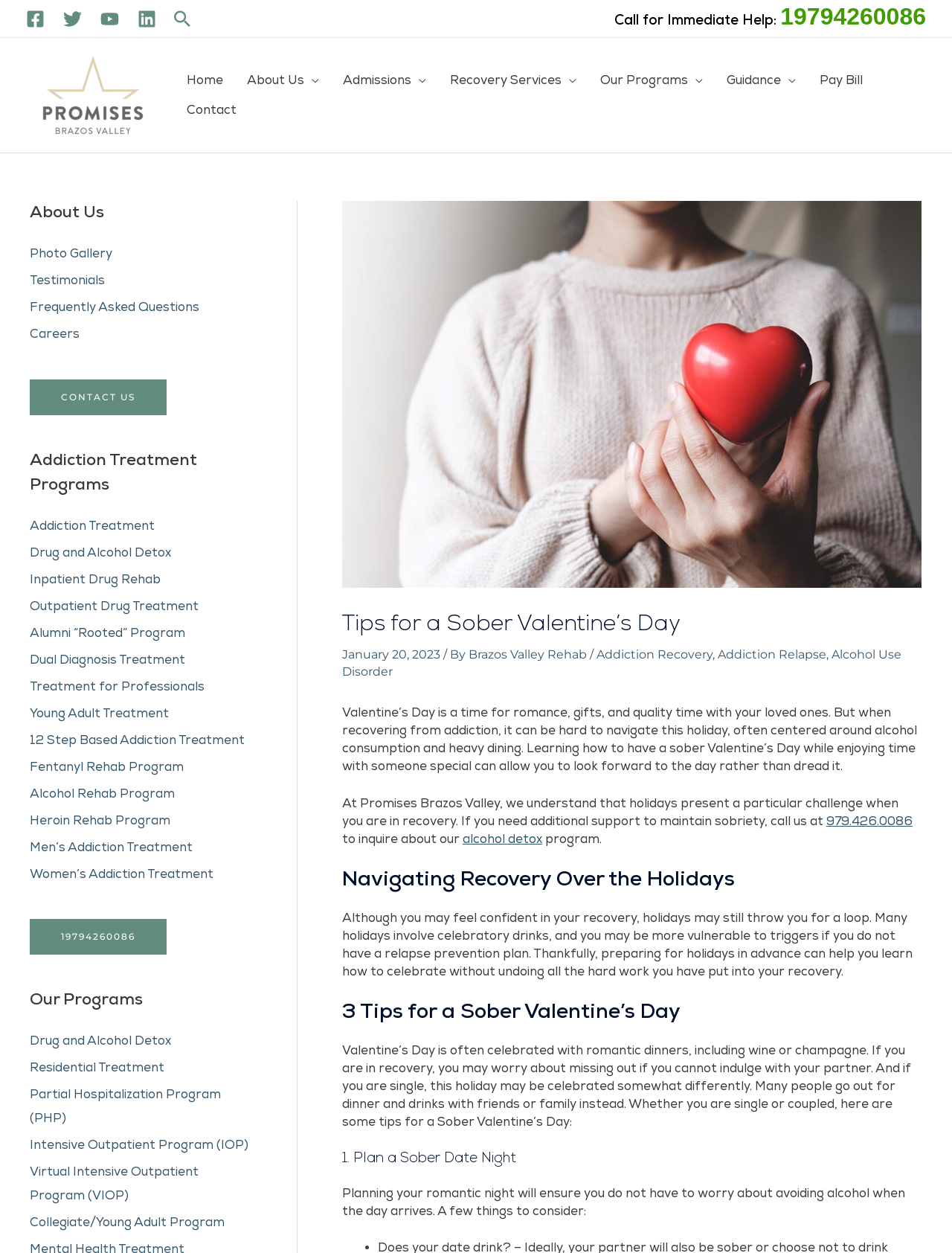Please find the bounding box coordinates (top-left x, top-left y, bottom-right x, bottom-right y) in the screenshot for the UI element described as follows: Intensive Outpatient Program (IOP)

[0.031, 0.908, 0.261, 0.92]